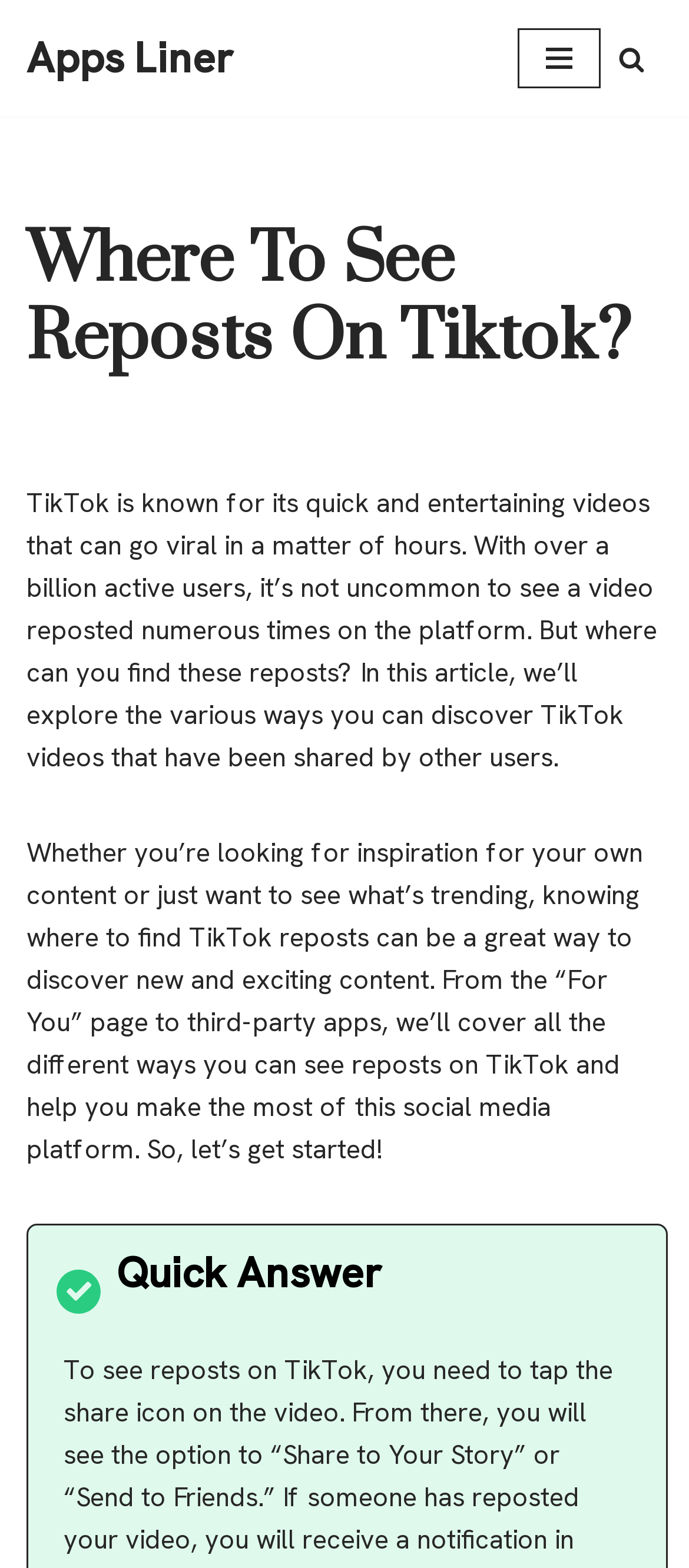Identify the primary heading of the webpage and provide its text.

Where To See Reposts On Tiktok?